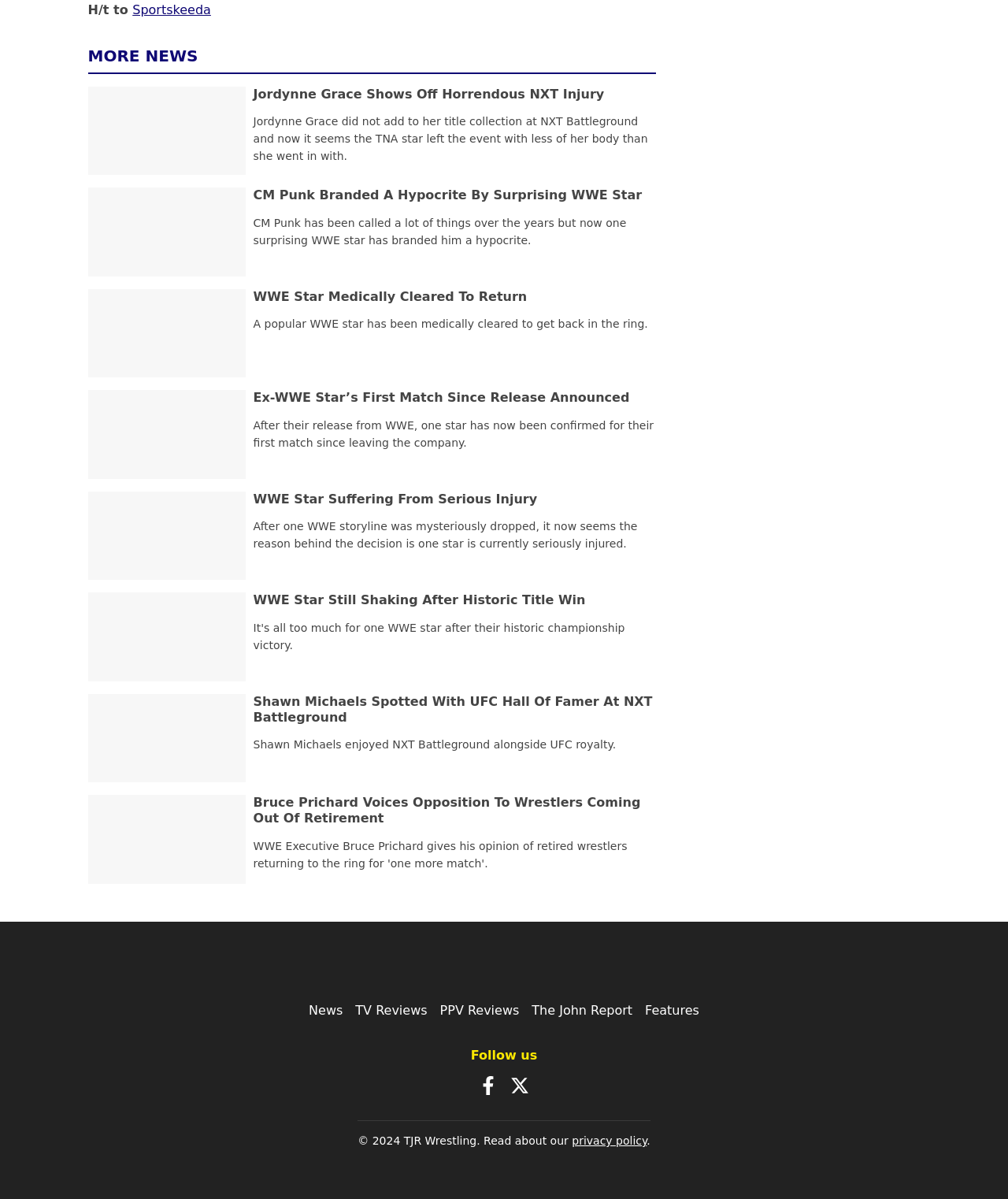Please answer the following question using a single word or phrase: What social media platform is represented by the image with the text 'Facebook Facebook'?

Facebook